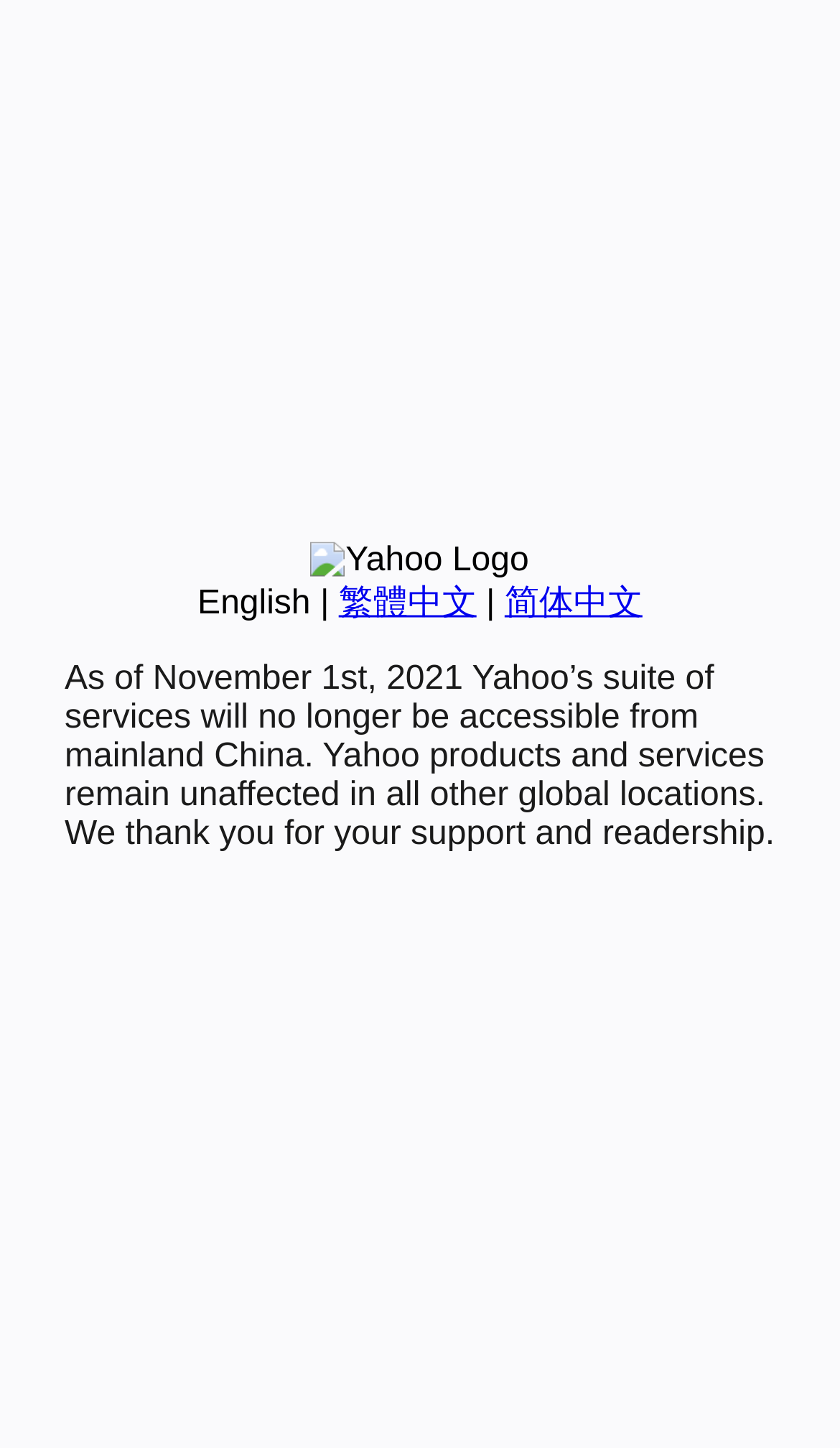From the given element description: "简体中文", find the bounding box for the UI element. Provide the coordinates as four float numbers between 0 and 1, in the order [left, top, right, bottom].

[0.601, 0.404, 0.765, 0.429]